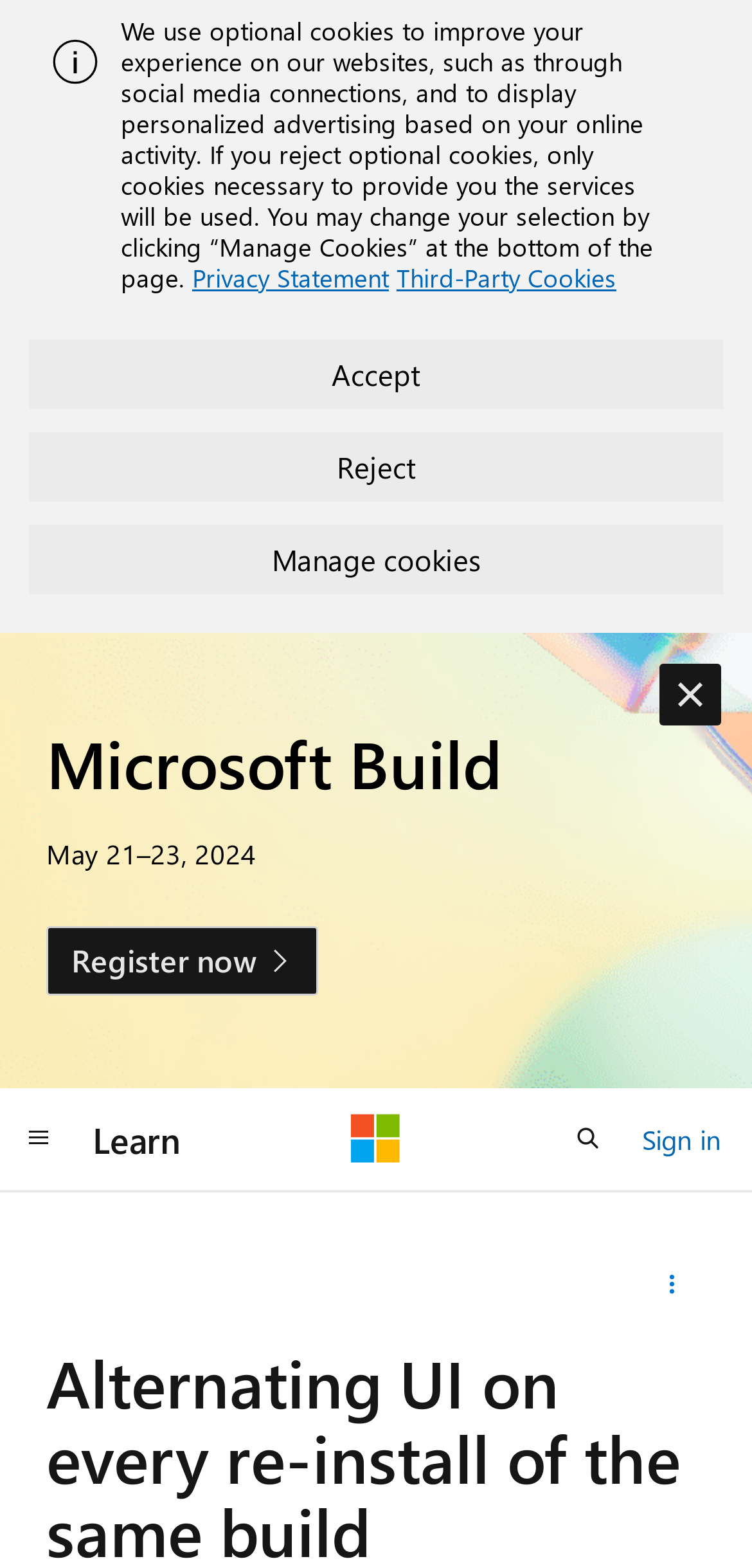Please locate the bounding box coordinates of the element that should be clicked to complete the given instruction: "Learn more".

[0.103, 0.703, 0.262, 0.749]